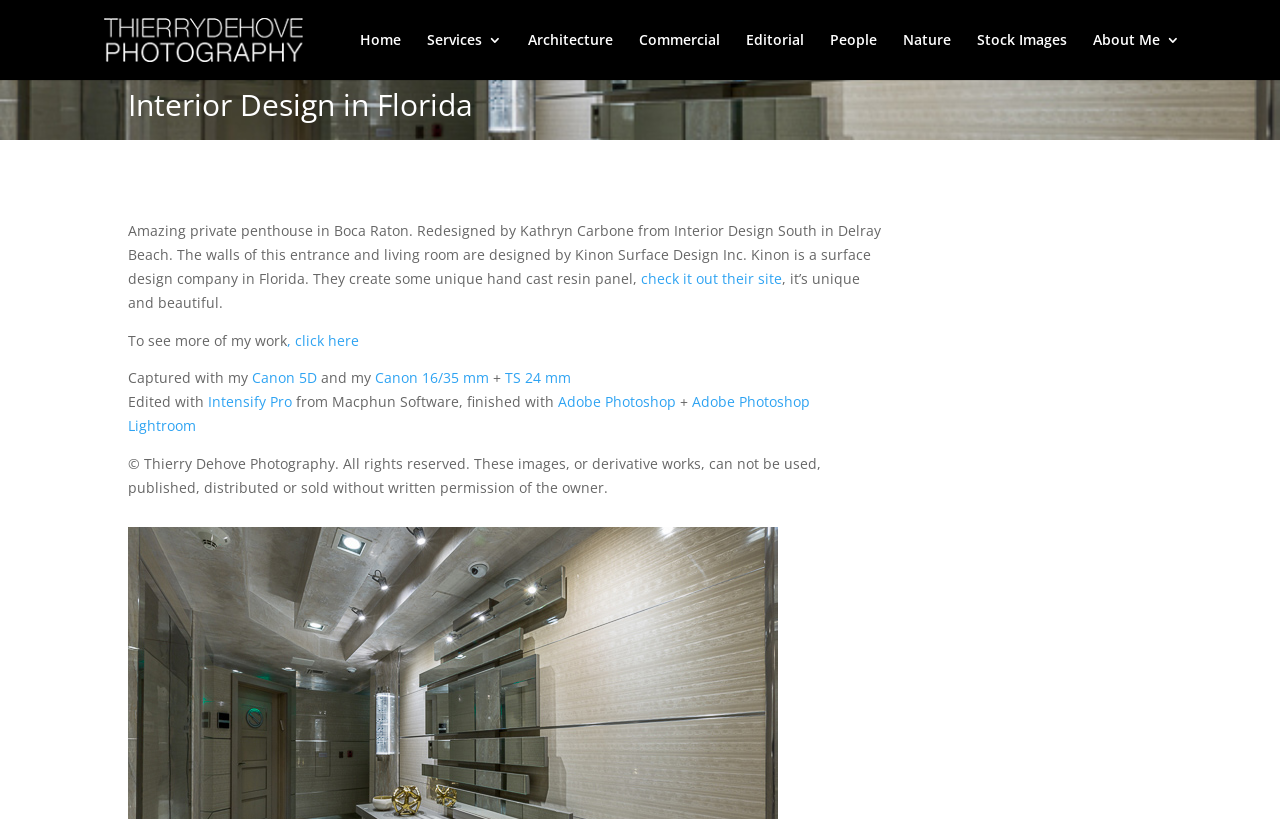Determine and generate the text content of the webpage's headline.

Interior Design in Florida